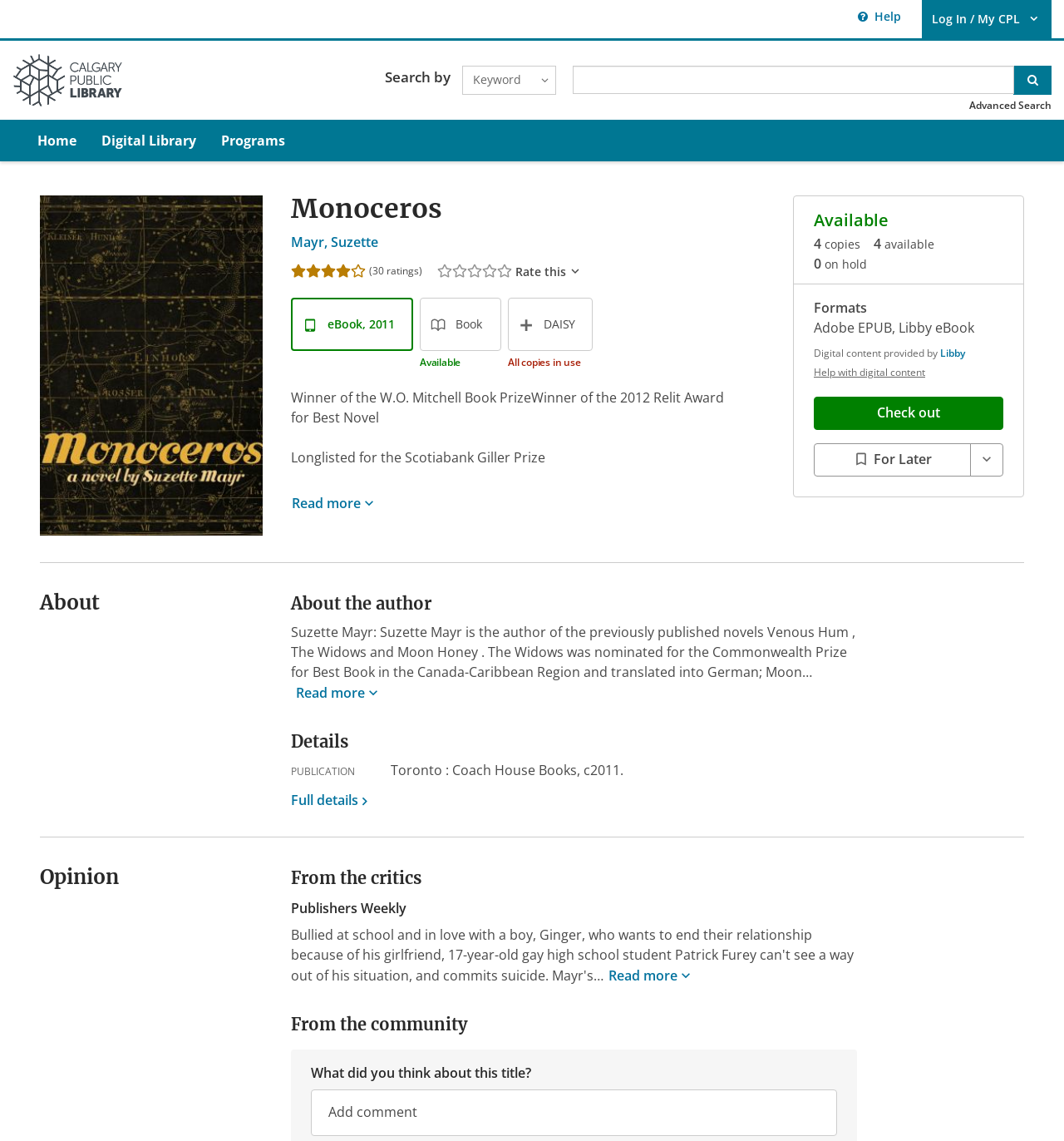What is the rating of the book?
Using the image provided, answer with just one word or phrase.

3.8 out of 5 stars